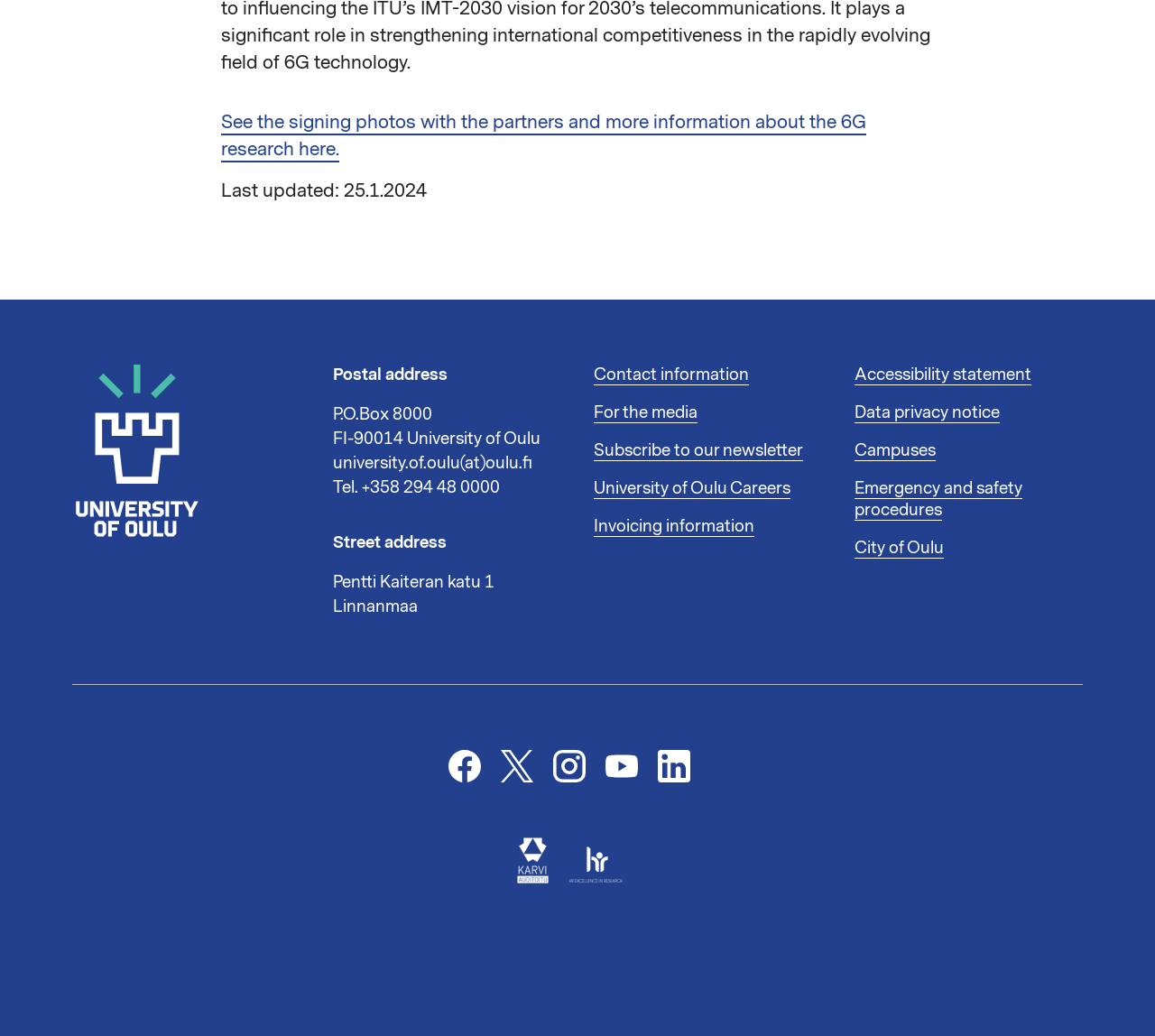Please identify the bounding box coordinates of the area I need to click to accomplish the following instruction: "Visit the University of Oulu on Facebook".

[0.388, 0.739, 0.434, 0.761]